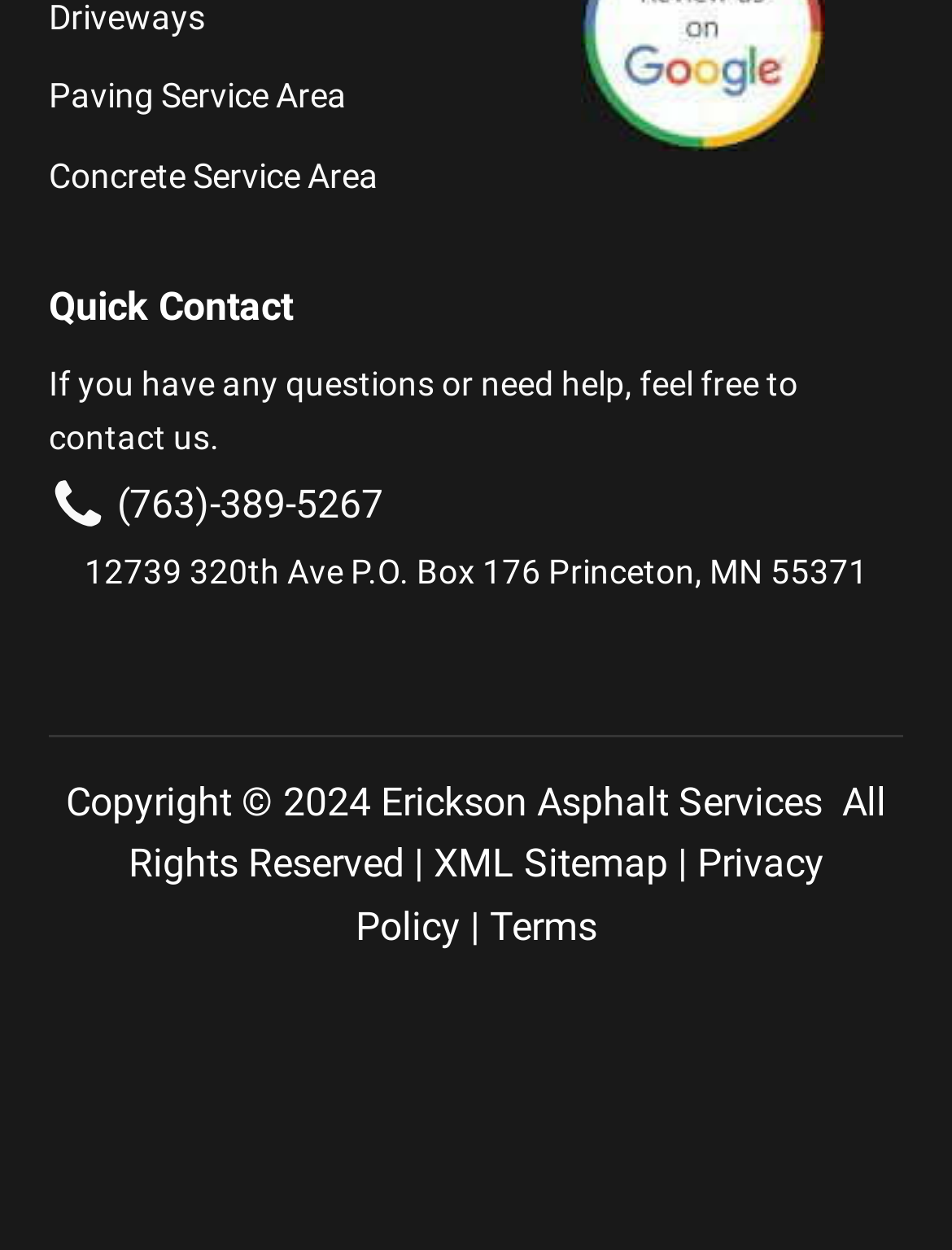Locate the bounding box of the user interface element based on this description: "Terms".

[0.514, 0.722, 0.627, 0.759]